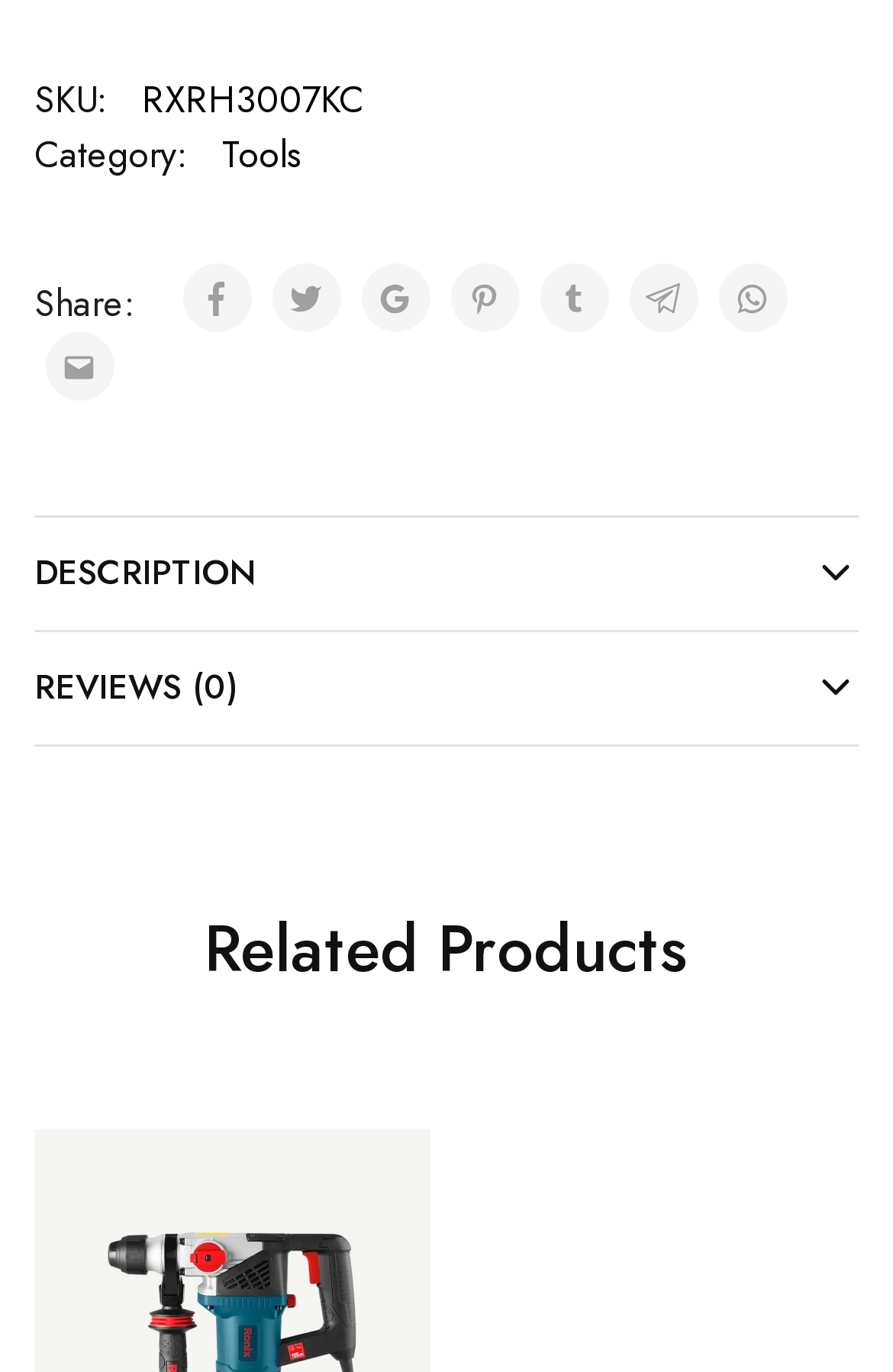Can you specify the bounding box coordinates of the area that needs to be clicked to fulfill the following instruction: "View product description"?

[0.038, 0.375, 0.962, 0.459]